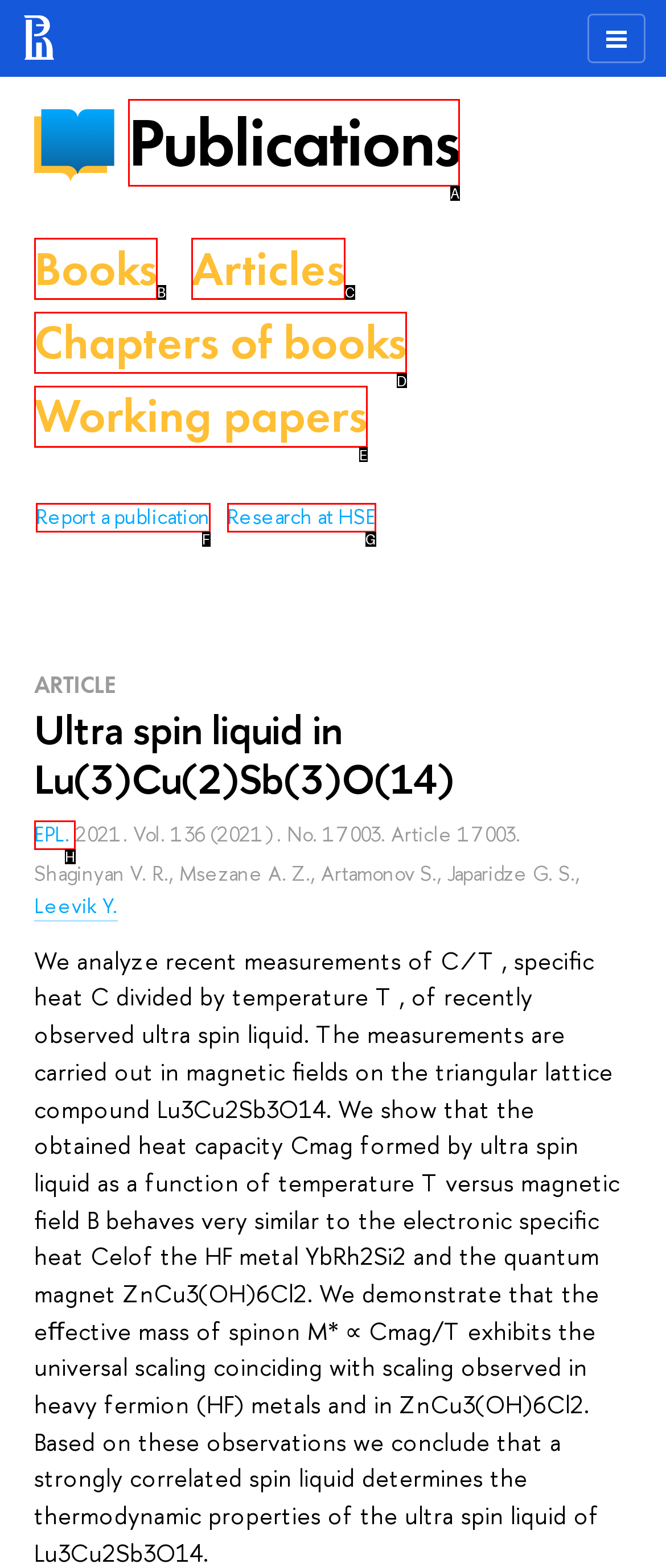Choose the HTML element that matches the description: Books
Reply with the letter of the correct option from the given choices.

B